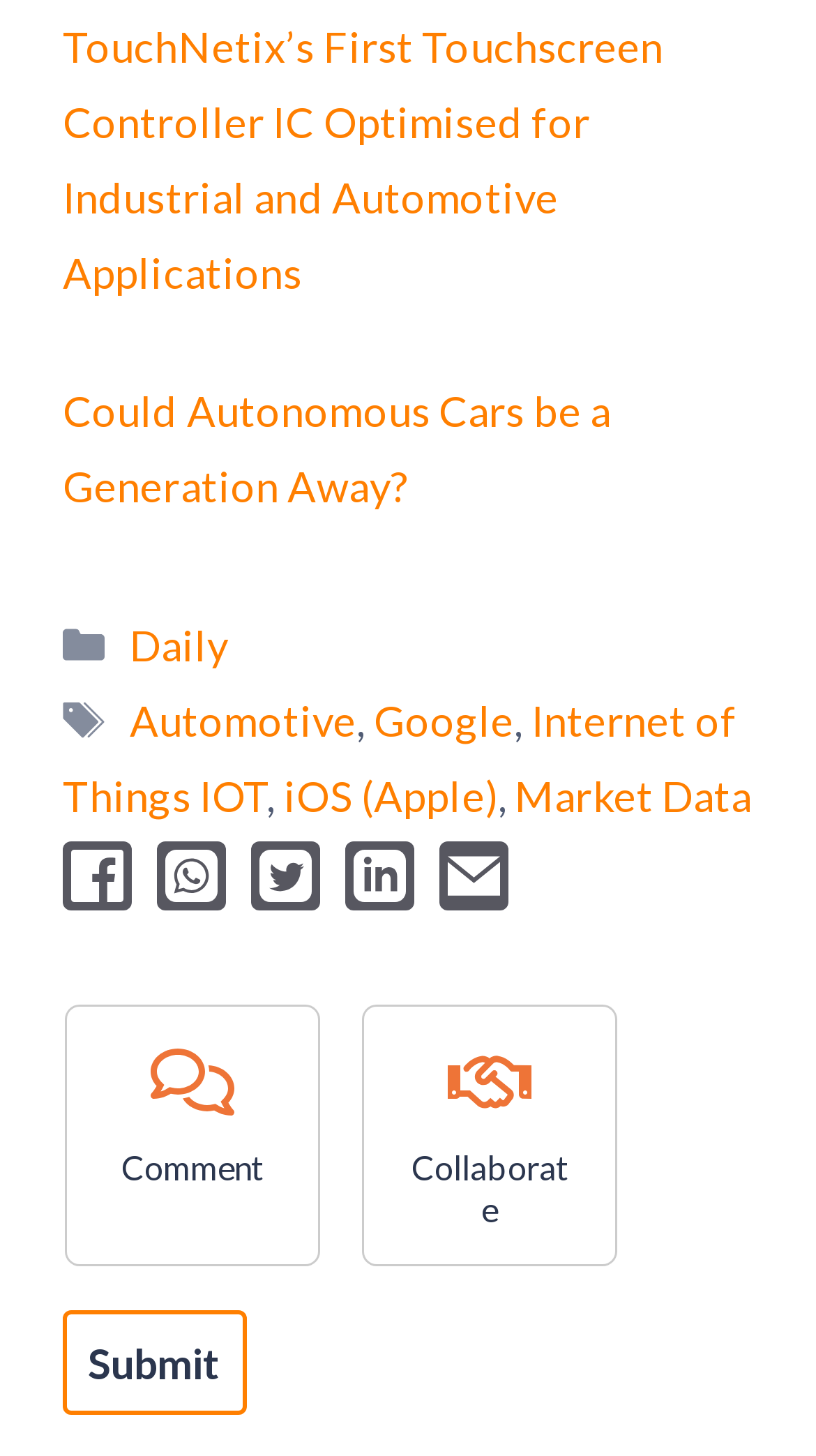Return the bounding box coordinates of the UI element that corresponds to this description: "aria-label="facebook"". The coordinates must be given as four float numbers in the range of 0 and 1, [left, top, right, bottom].

[0.077, 0.578, 0.162, 0.625]